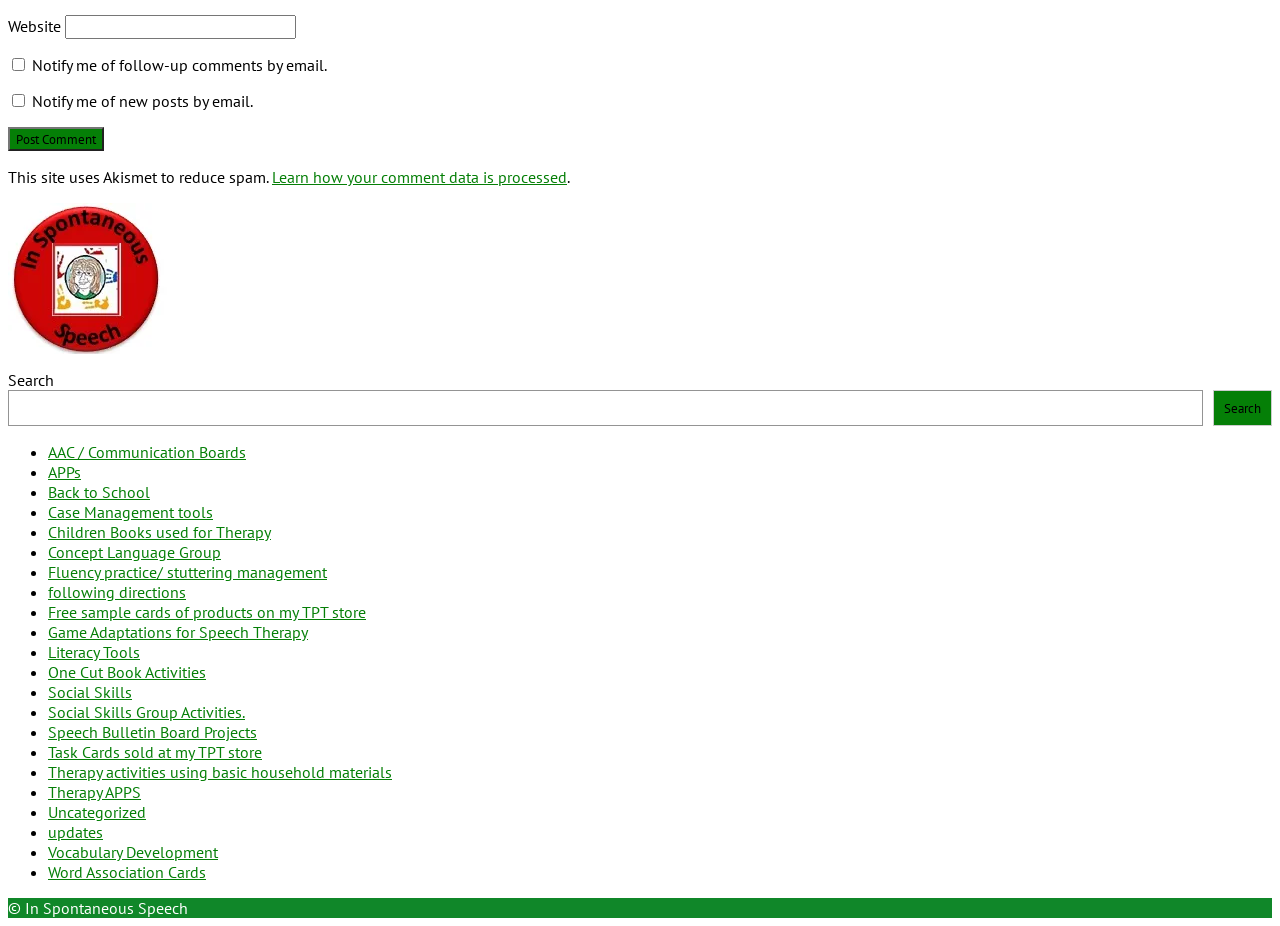Identify the bounding box coordinates for the region of the element that should be clicked to carry out the instruction: "Learn how your comment data is processed". The bounding box coordinates should be four float numbers between 0 and 1, i.e., [left, top, right, bottom].

[0.212, 0.181, 0.443, 0.202]